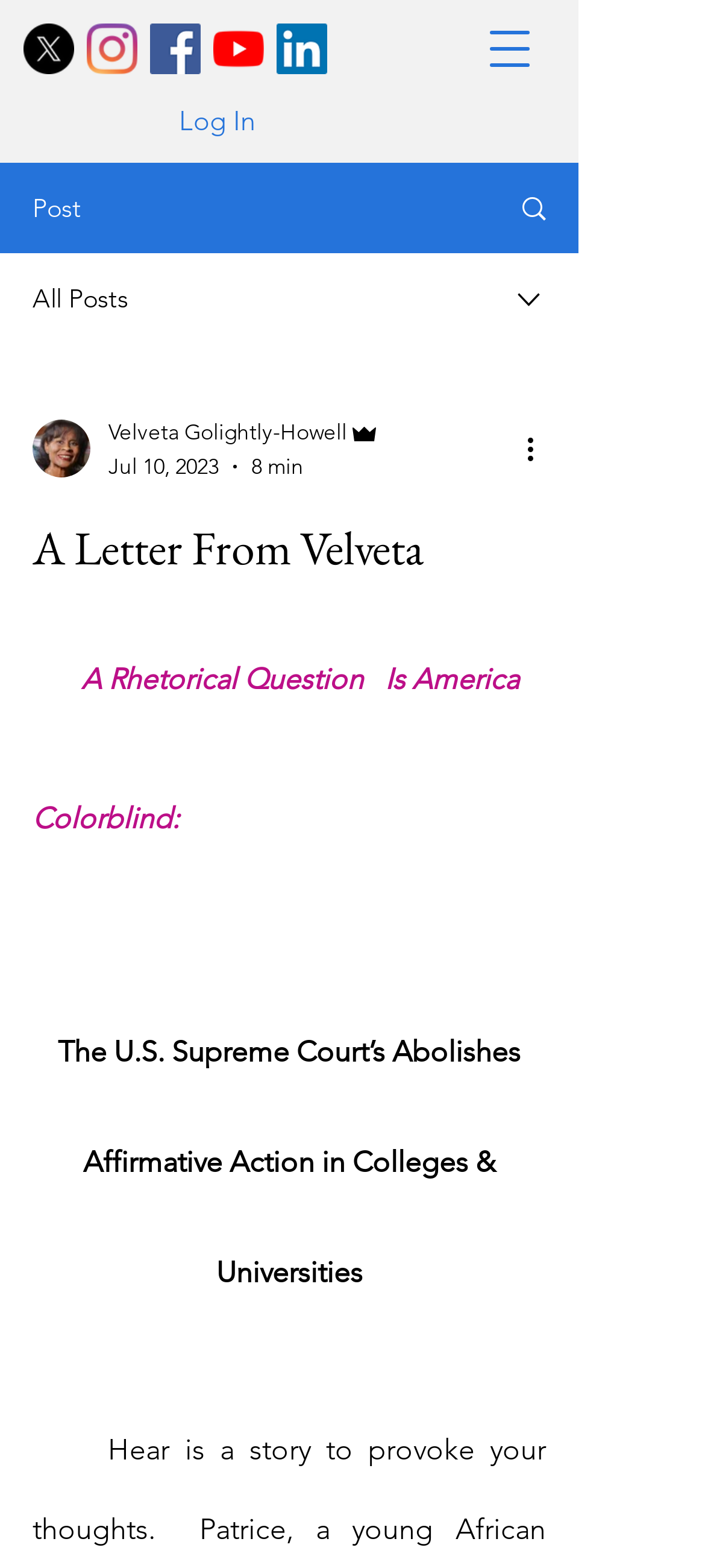Please identify the bounding box coordinates of the clickable element to fulfill the following instruction: "More actions". The coordinates should be four float numbers between 0 and 1, i.e., [left, top, right, bottom].

[0.738, 0.272, 0.8, 0.3]